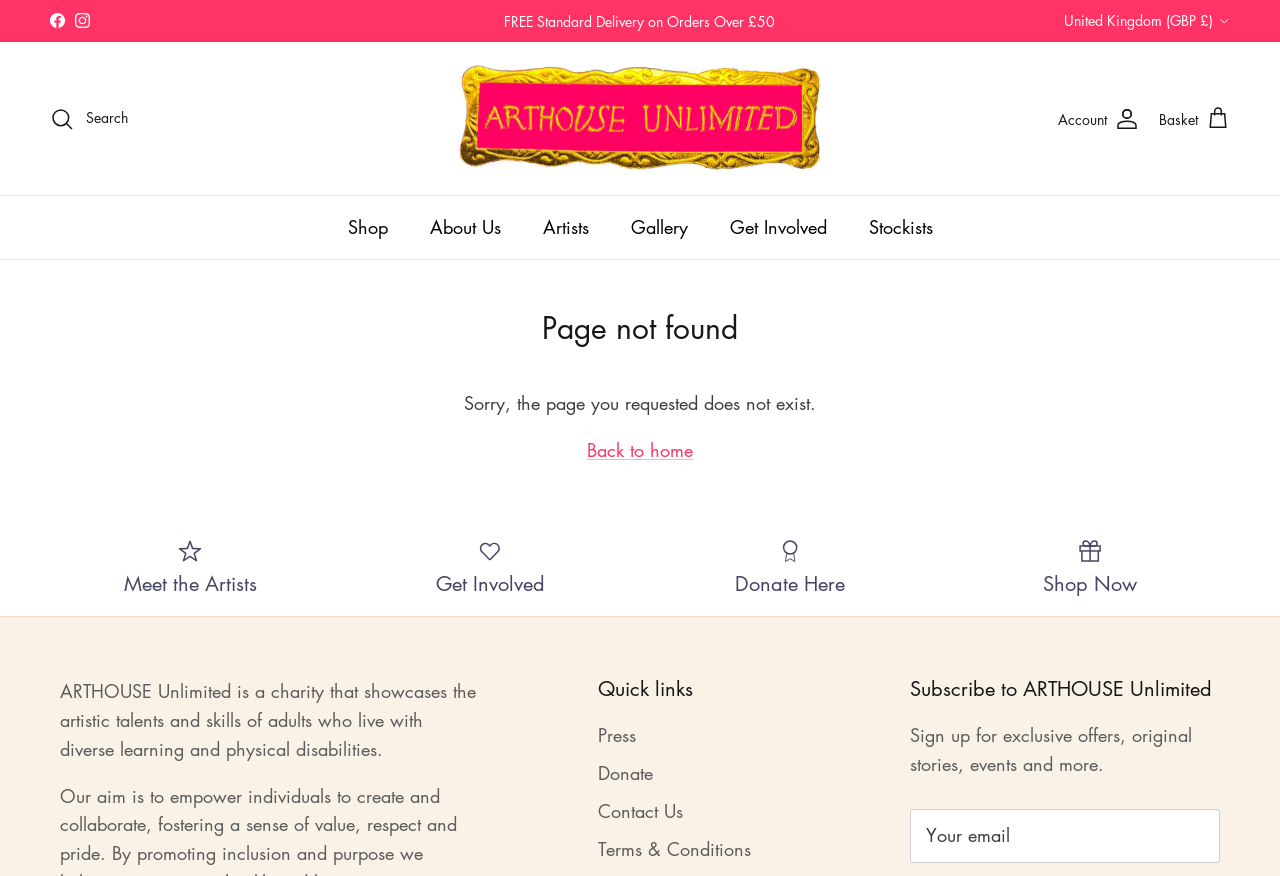What is the purpose of the charity?
Kindly offer a detailed explanation using the data available in the image.

The purpose of the charity is mentioned in the meta description as 'Offering a sense of purpose lies at the heart of the charity.' and also implied in the StaticText 'ARTHOUSE Unlimited is a charity that showcases the artistic talents and skills of adults who live with diverse learning and physical disabilities.'